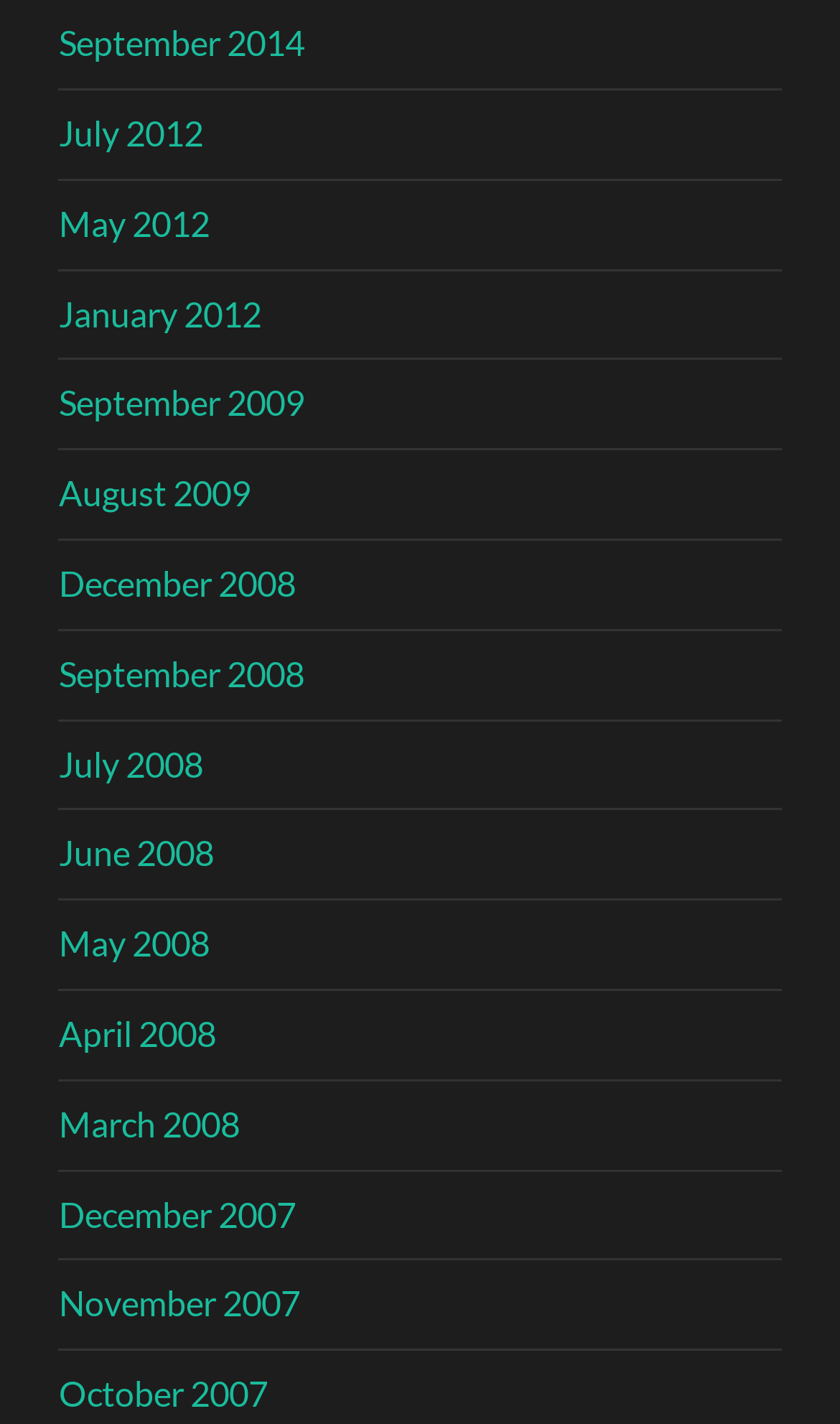Respond with a single word or phrase:
How many months are listed in 2009?

2